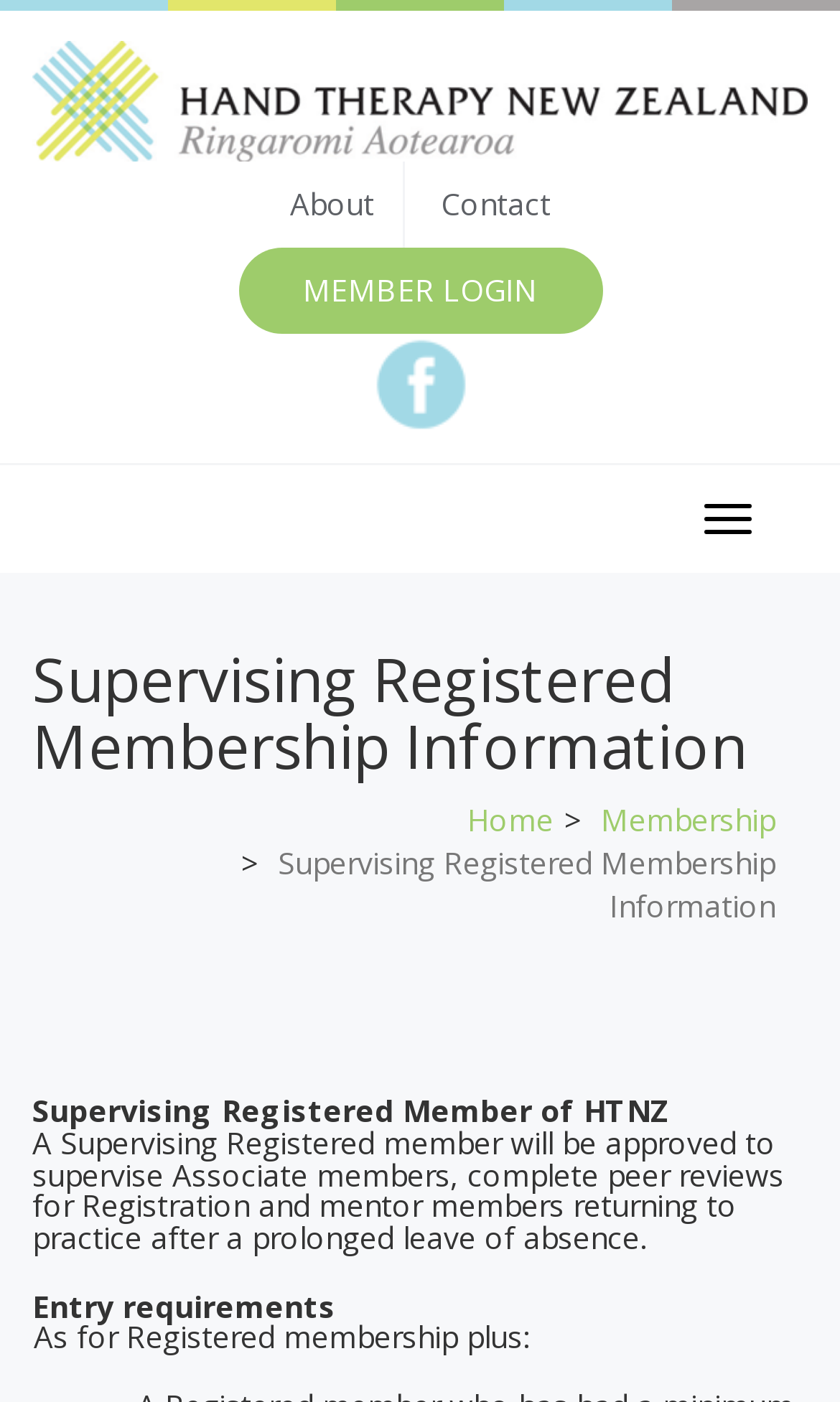Generate the main heading text from the webpage.

Supervising Registered Membership Information